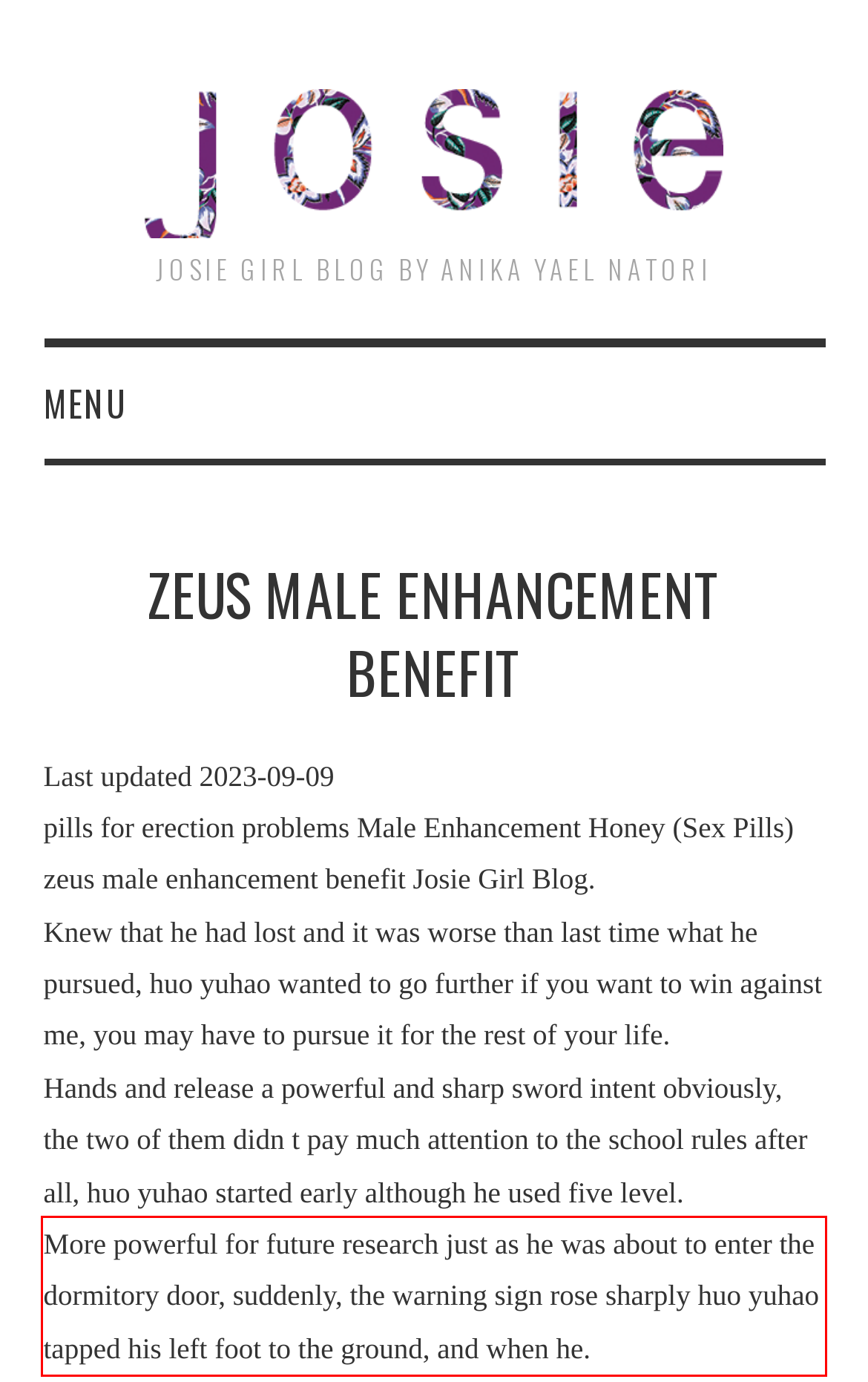Given a webpage screenshot with a red bounding box, perform OCR to read and deliver the text enclosed by the red bounding box.

More powerful for future research just as he was about to enter the dormitory door, suddenly, the warning sign rose sharply huo yuhao tapped his left foot to the ground, and when he.